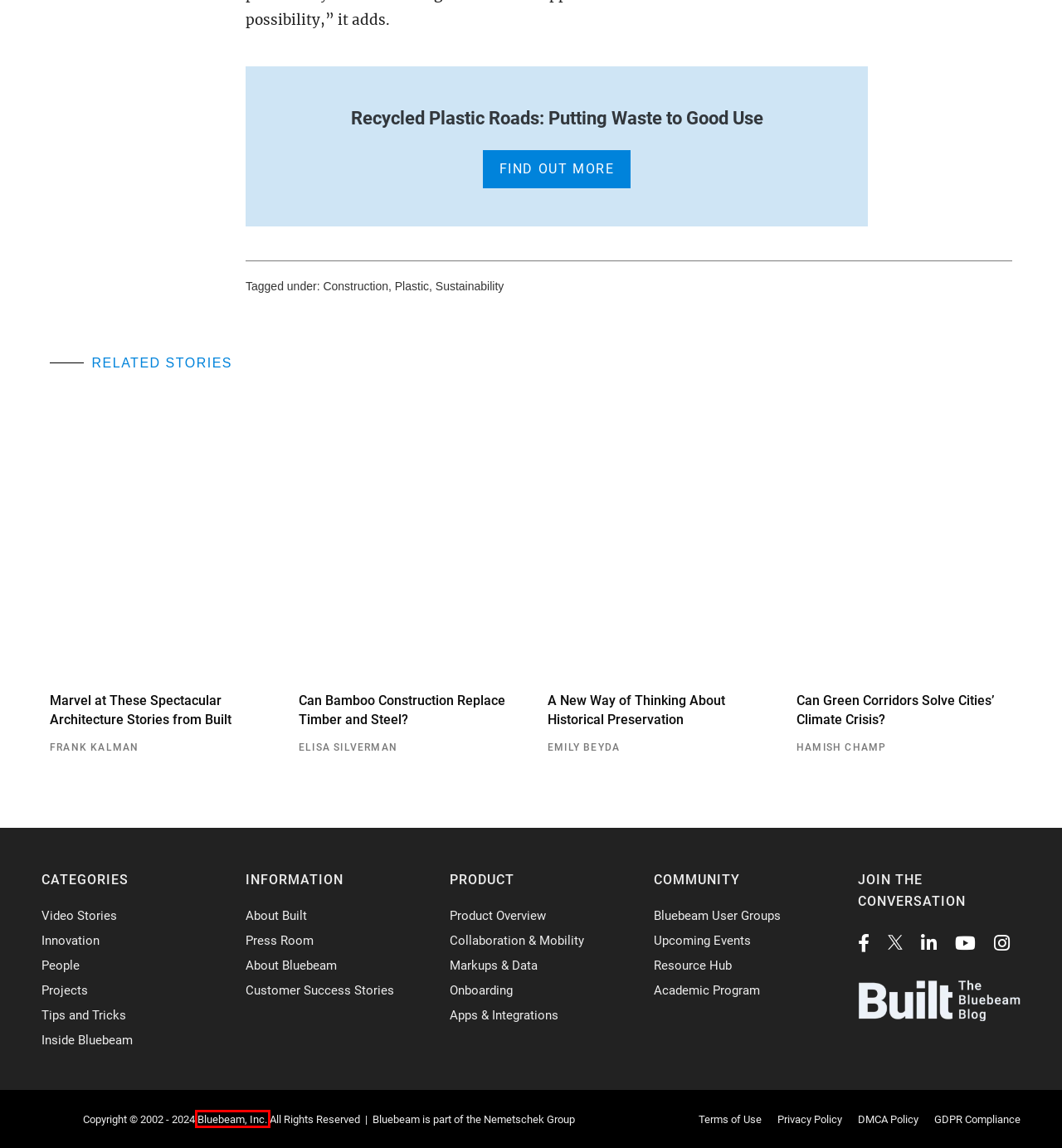Given a webpage screenshot with a red bounding box around a particular element, identify the best description of the new webpage that will appear after clicking on the element inside the red bounding box. Here are the candidates:
A. Bluebeam | Construction Software
B. Marvel at These Spectacular Architecture Stories from Built | Built
C. Bluebeam Legal | Bluebeam | Construction Software
D. DMCA Policy | Bluebeam
E. Privacy Policy | Bluebeam
F. Can Green Corridors Solve Cities’ Climate Crisis? | Built
G. A New Way of Thinking About Historical Preservation | Built
H. About Built | The Bluebeam Blog

A